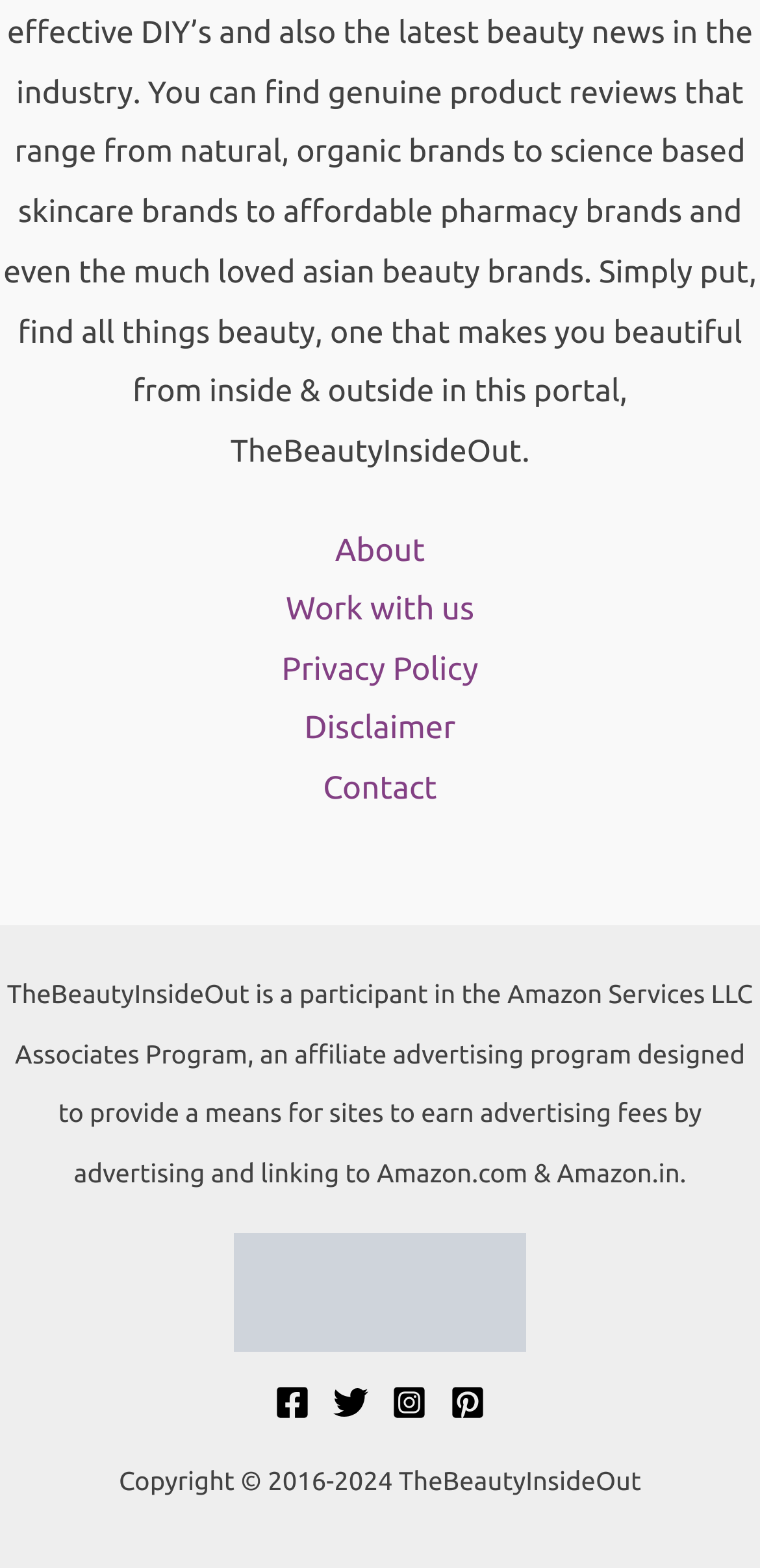Determine the bounding box coordinates for the area that needs to be clicked to fulfill this task: "Go to Facebook page". The coordinates must be given as four float numbers between 0 and 1, i.e., [left, top, right, bottom].

[0.362, 0.883, 0.408, 0.906]